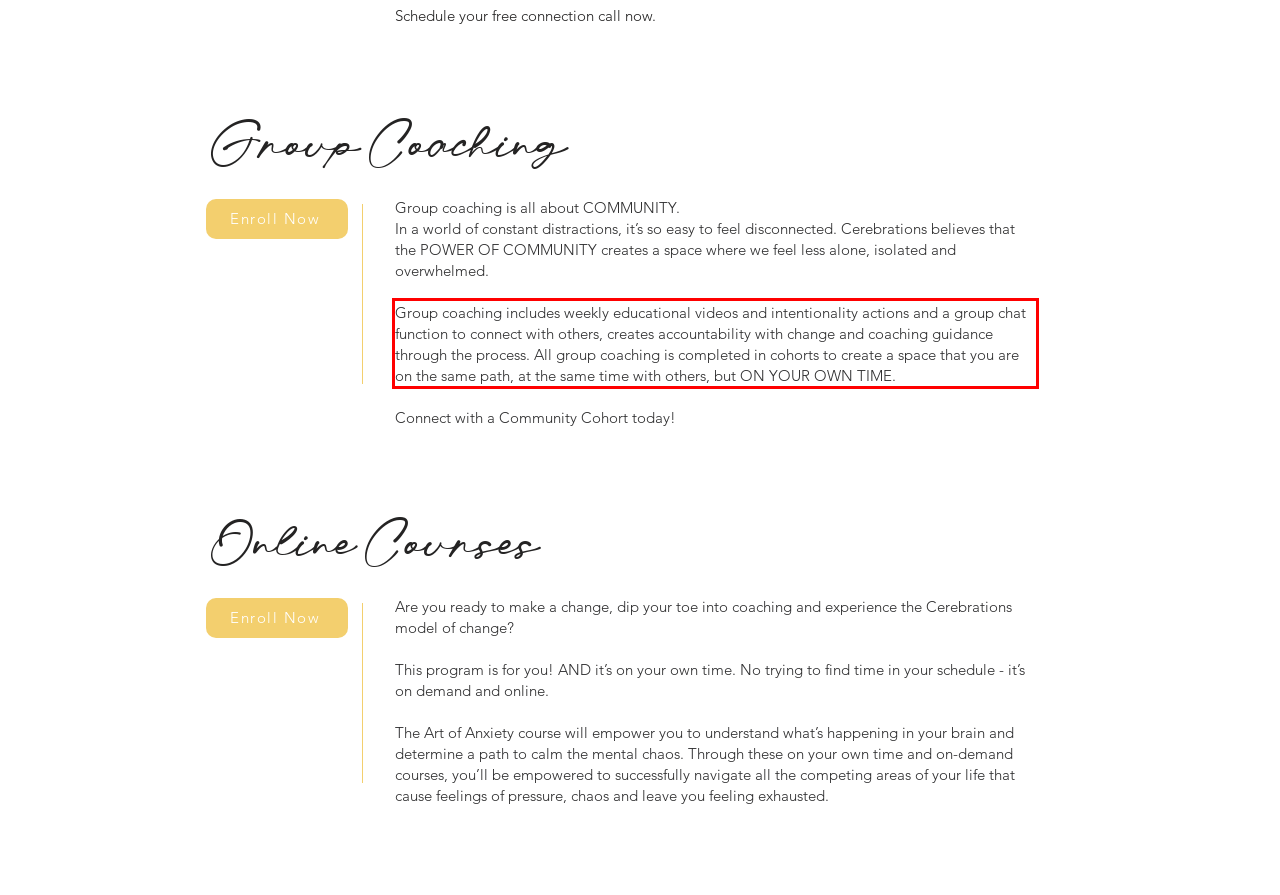You are provided with a screenshot of a webpage featuring a red rectangle bounding box. Extract the text content within this red bounding box using OCR.

Group coaching includes weekly educational videos and intentionality actions and a group chat function to connect with others, creates accountability with change and coaching guidance through the process. All group coaching is completed in cohorts to create a space that you are on the same path, at the same time with others, but ON YOUR OWN TIME.